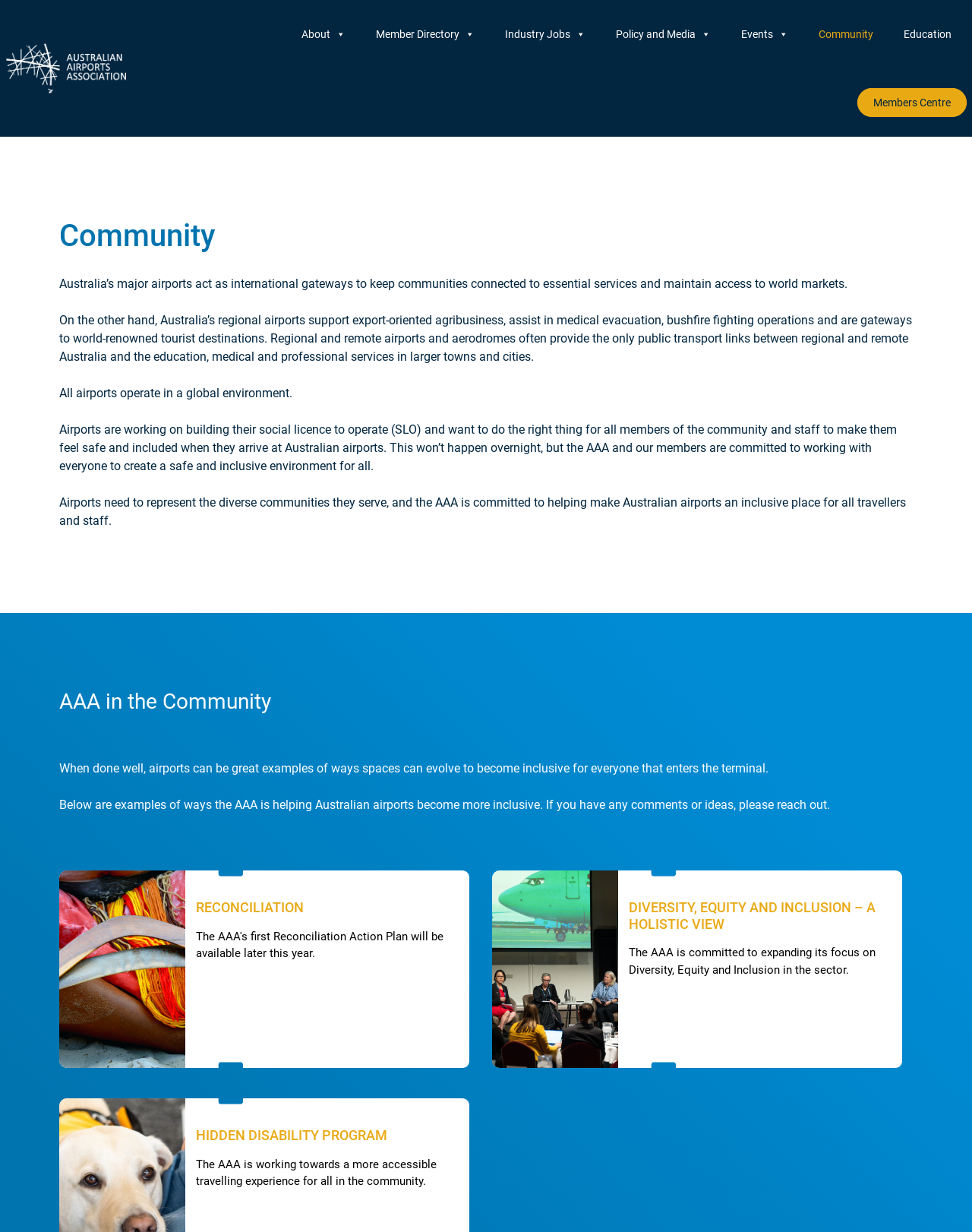What is the Hidden Disability Program about?
Offer a detailed and exhaustive answer to the question.

The Hidden Disability Program is an initiative of the AAA, likely aimed at supporting and accommodating passengers with hidden disabilities, such as autism or other conditions that may not be immediately apparent.